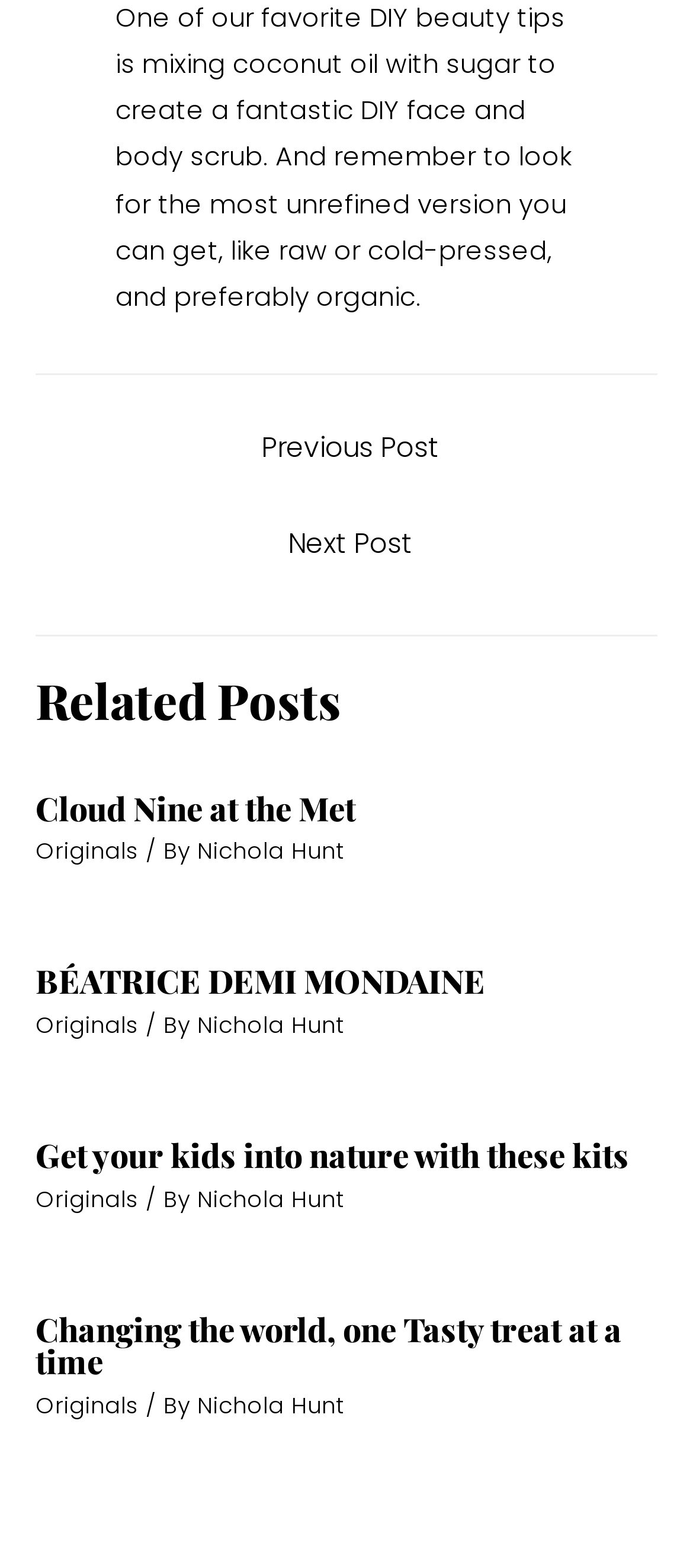Using the provided element description: "Cloud Nine at the Met", identify the bounding box coordinates. The coordinates should be four floats between 0 and 1 in the order [left, top, right, bottom].

[0.051, 0.501, 0.513, 0.529]